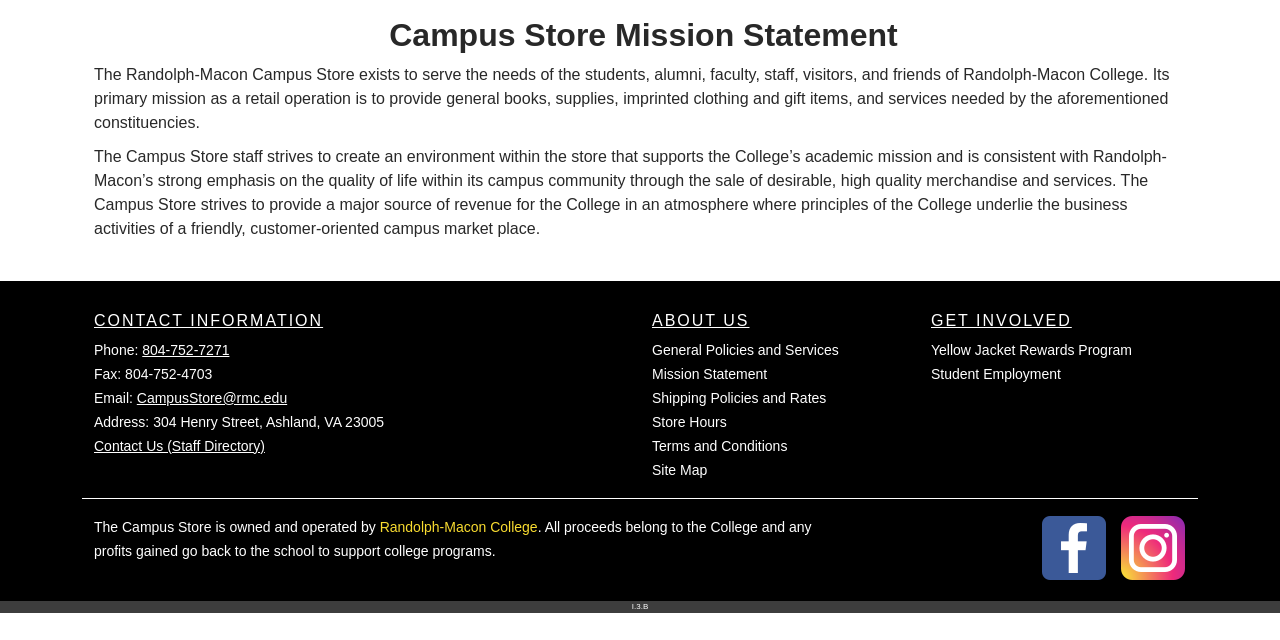Locate the UI element that matches the description Student Employment in the webpage screenshot. Return the bounding box coordinates in the format (top-left x, top-left y, bottom-right x, bottom-right y), with values ranging from 0 to 1.

[0.727, 0.571, 0.829, 0.596]